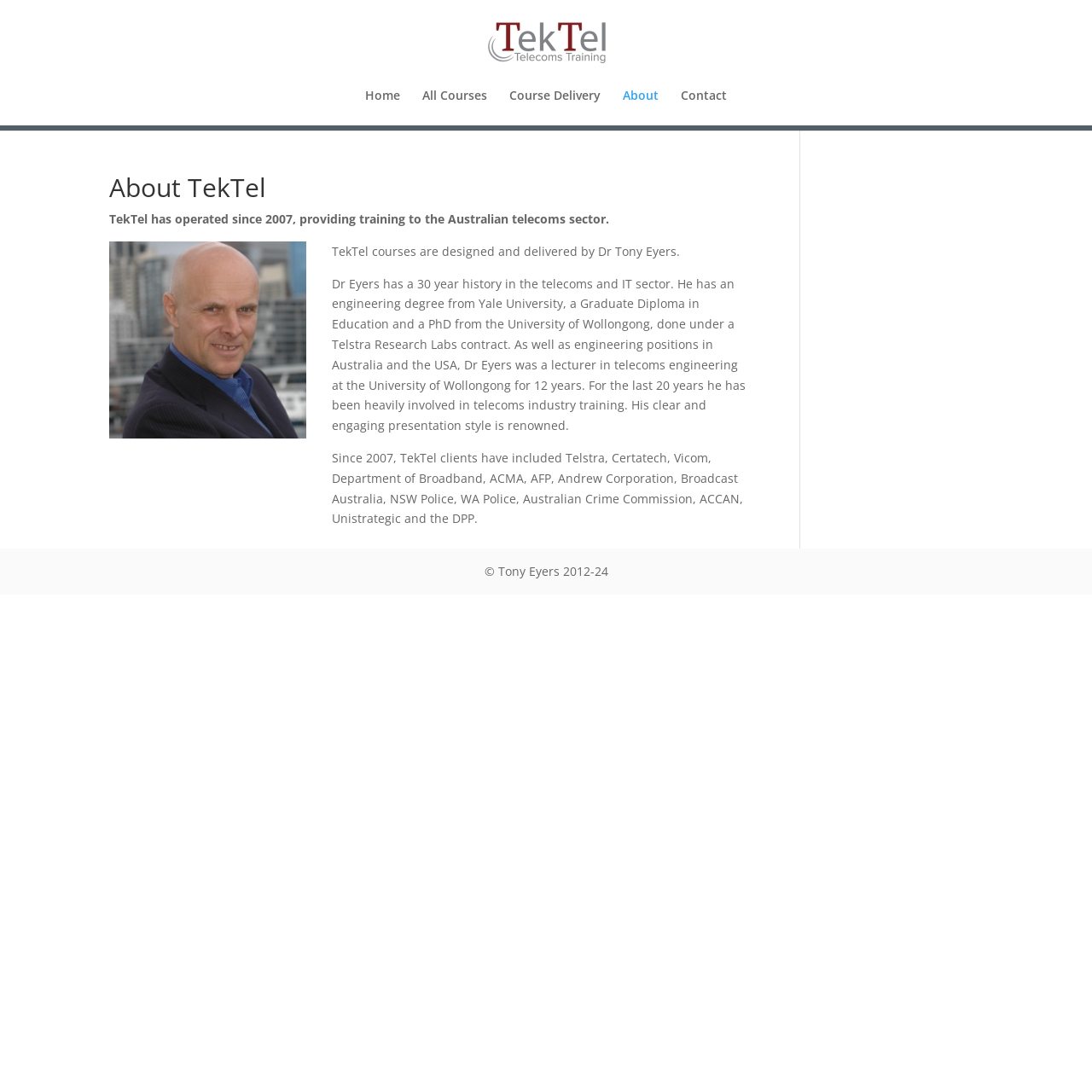Calculate the bounding box coordinates of the UI element given the description: "All Courses".

[0.387, 0.082, 0.446, 0.115]